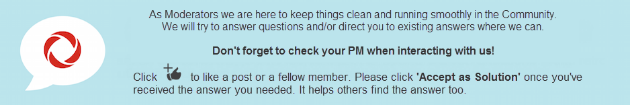Based on the visual content of the image, answer the question thoroughly: What is the age rating of the film 'Dumb Money'?

The promotional banner displays the age rating of the film 'Dumb Money' as 16+, providing essential information about the content's suitability for different age groups.